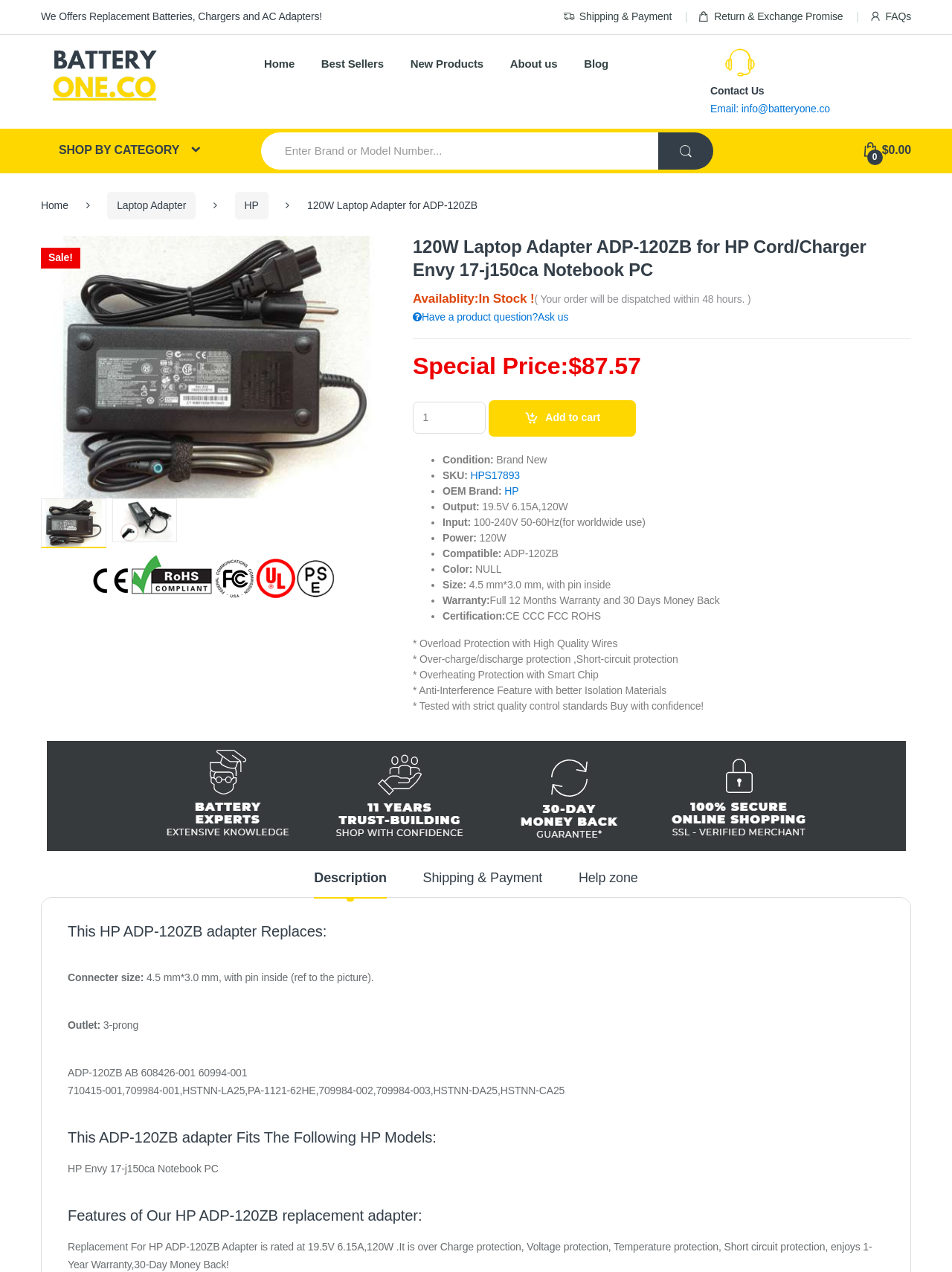Pinpoint the bounding box coordinates of the area that should be clicked to complete the following instruction: "Ask a product question". The coordinates must be given as four float numbers between 0 and 1, i.e., [left, top, right, bottom].

[0.434, 0.244, 0.597, 0.254]